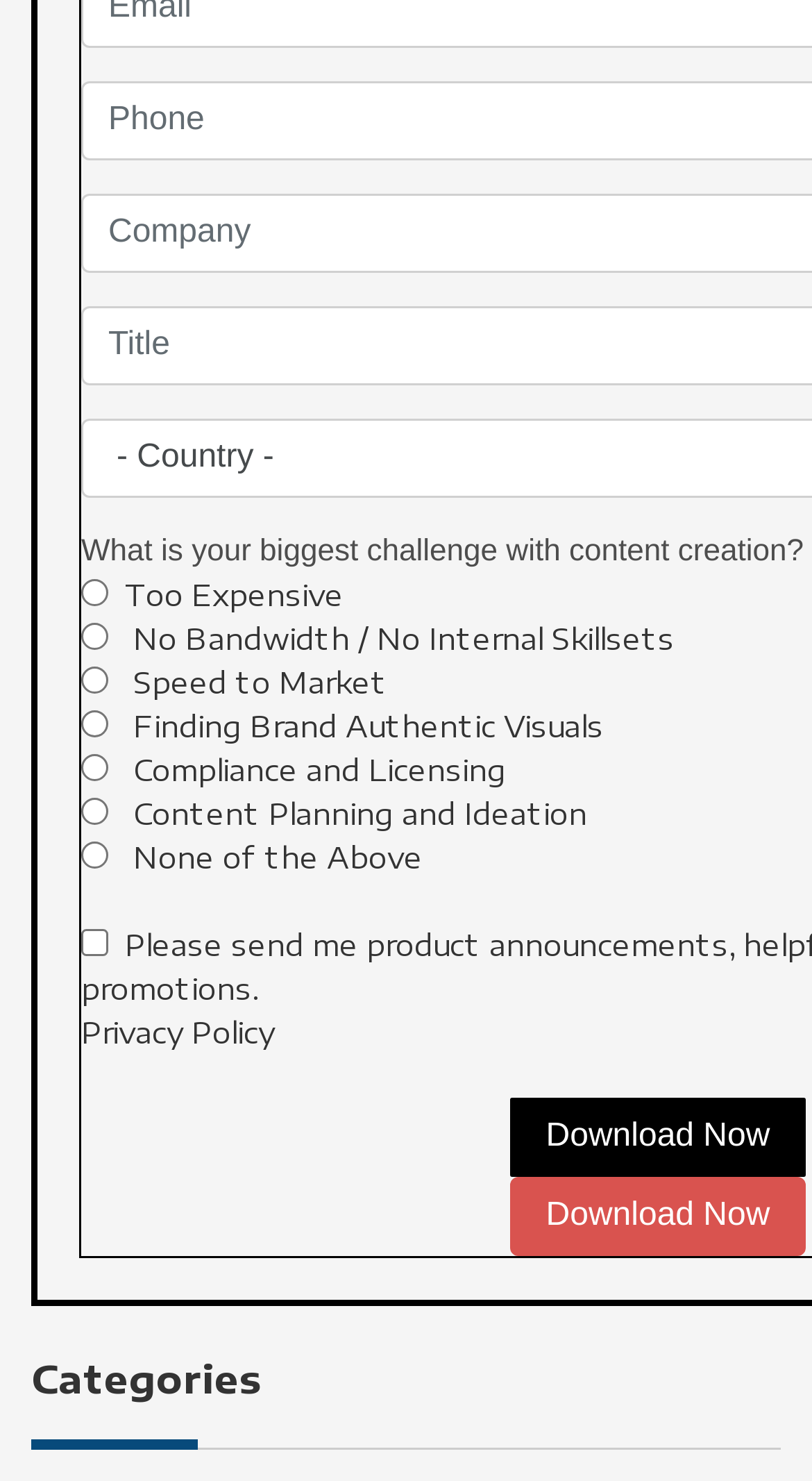What is the purpose of the checkbox at the bottom?
Provide a thorough and detailed answer to the question.

The checkbox at the bottom of the webpage is not explicitly labeled, but it is likely related to the 'Privacy Policy' link next to it, possibly indicating agreement to the terms and conditions.